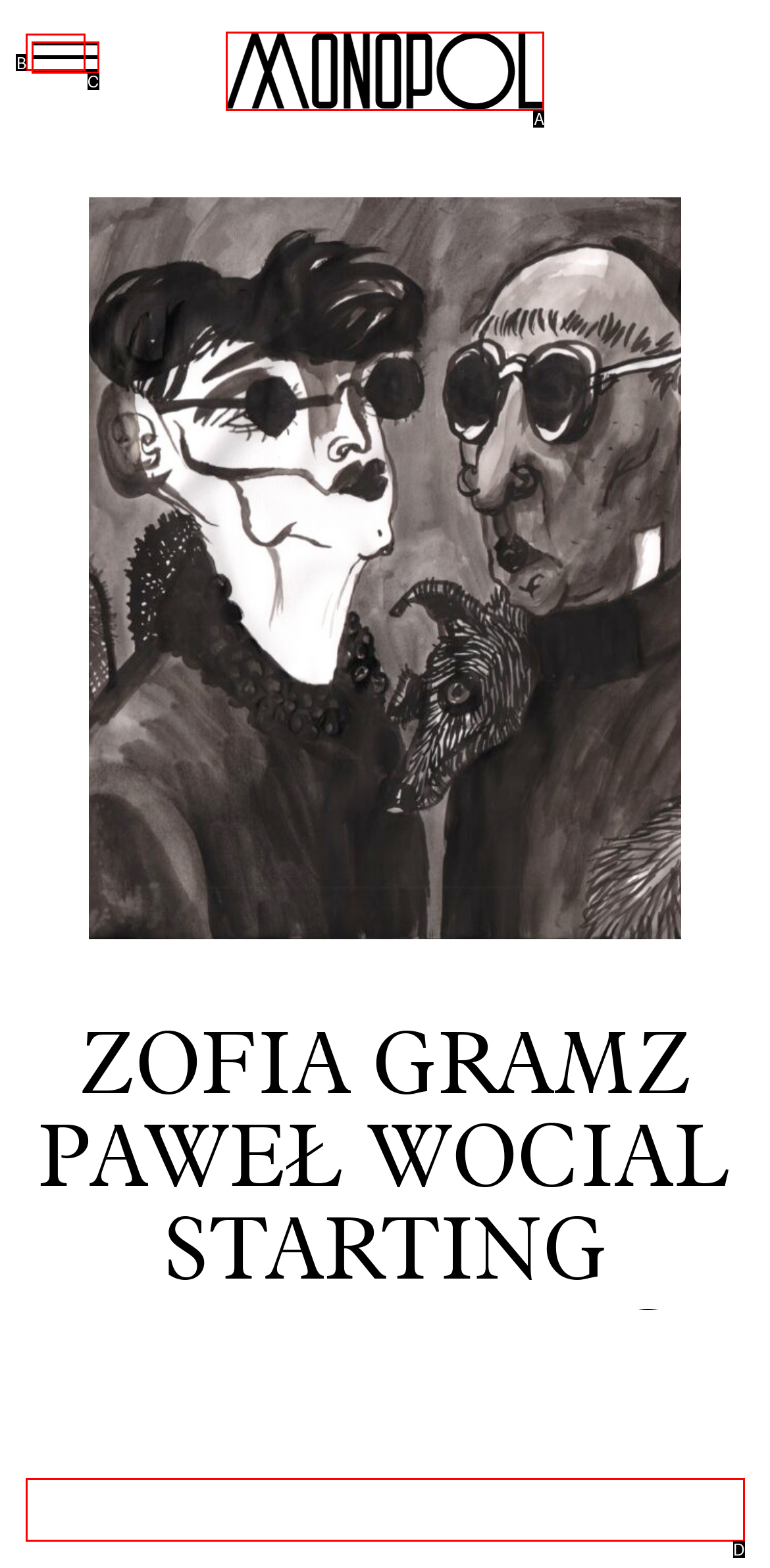From the options presented, which lettered element matches this description: Marek Mckenna
Reply solely with the letter of the matching option.

None